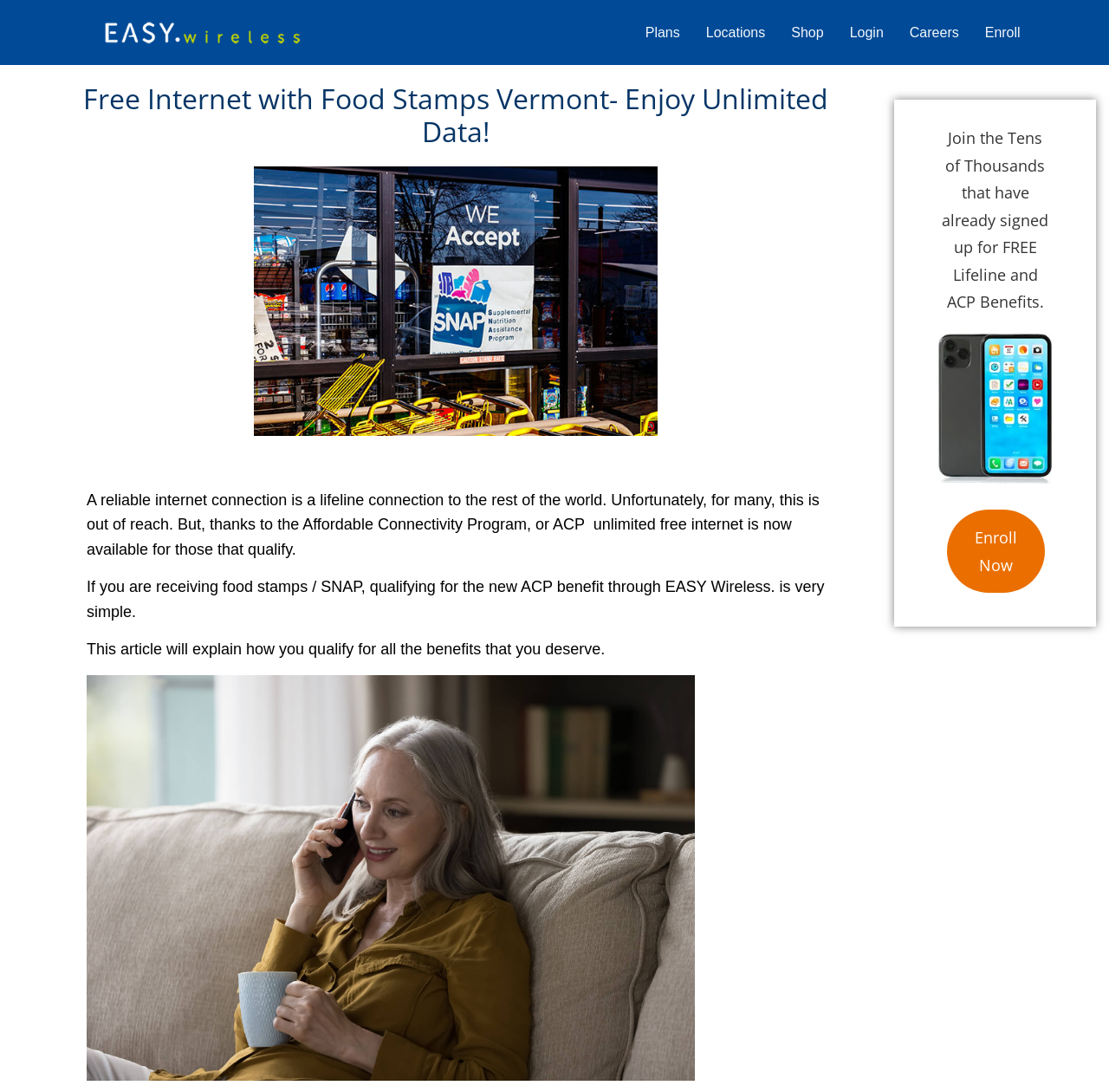What action can be taken to claim ACP benefits?
Based on the image, answer the question with as much detail as possible.

The webpage provides a call-to-action button 'Enroll Now' which allows users to take action and claim their ACP benefits, specifically unlimited free internet, through EASY Wireless.